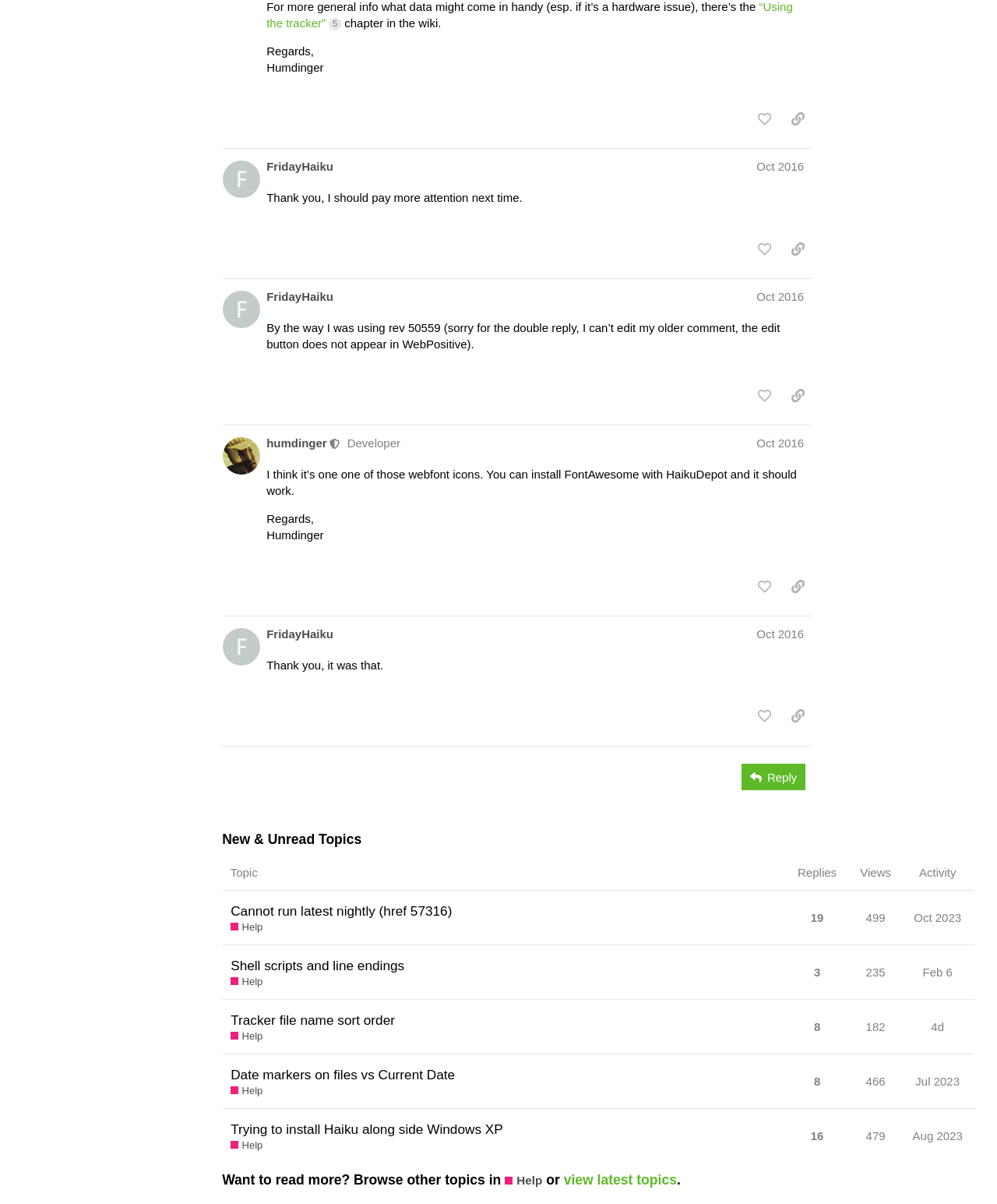Who is the moderator in post #7?
Please respond to the question thoroughly and include all relevant details.

In the region 'post #7 by @humdinger', there is a heading 'humdinger This user is a moderator Developer Oct 2016'. The text 'This user is a moderator' indicates that humdinger is a moderator.